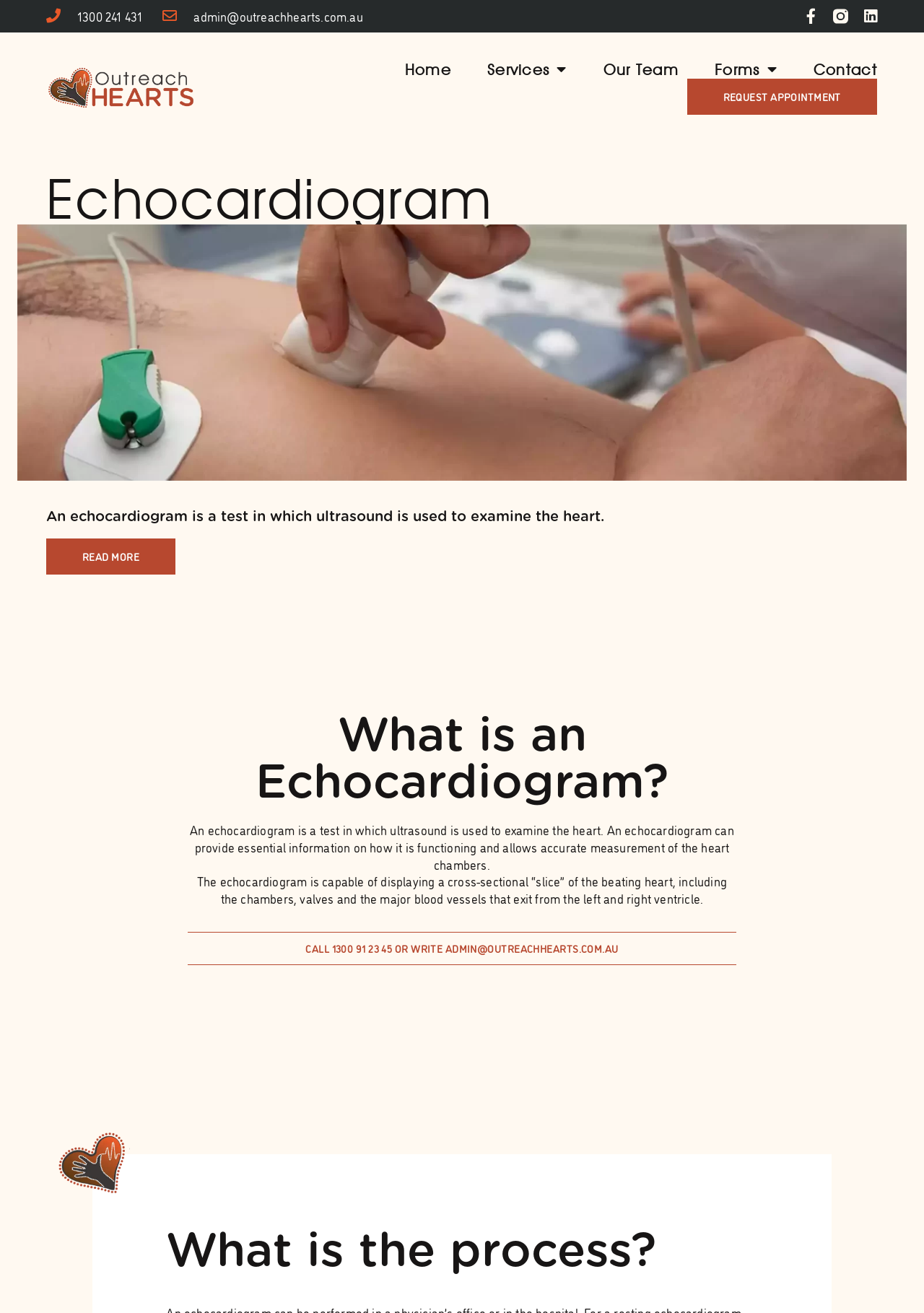Identify the bounding box coordinates of the part that should be clicked to carry out this instruction: "Click the Contact link".

[0.88, 0.046, 0.949, 0.06]